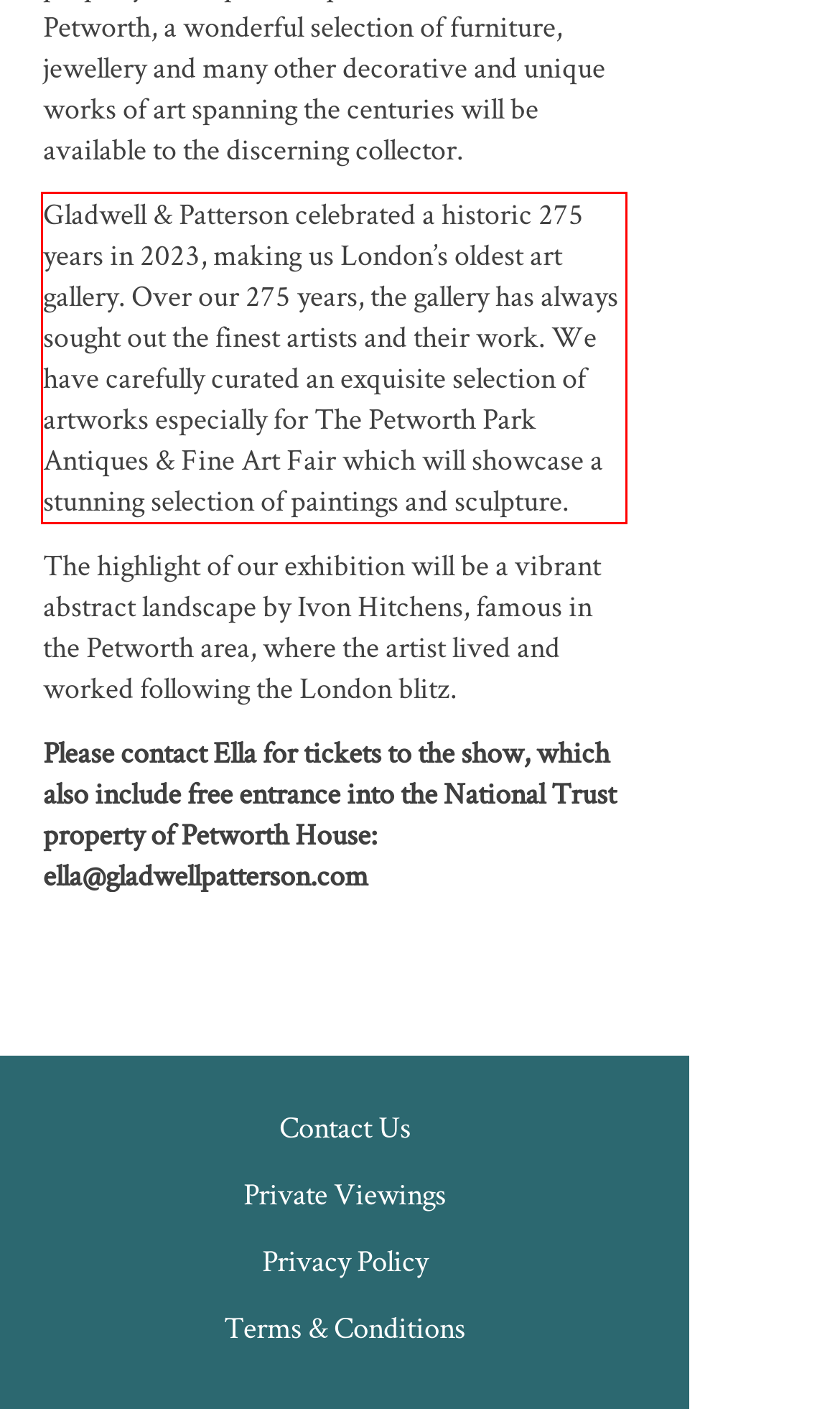Look at the provided screenshot of the webpage and perform OCR on the text within the red bounding box.

Gladwell & Patterson celebrated a historic 275 years in 2023, making us London’s oldest art gallery. Over our 275 years, the gallery has always sought out the finest artists and their work. We have carefully curated an exquisite selection of artworks especially for The Petworth Park Antiques & Fine Art Fair which will showcase a stunning selection of paintings and sculpture.